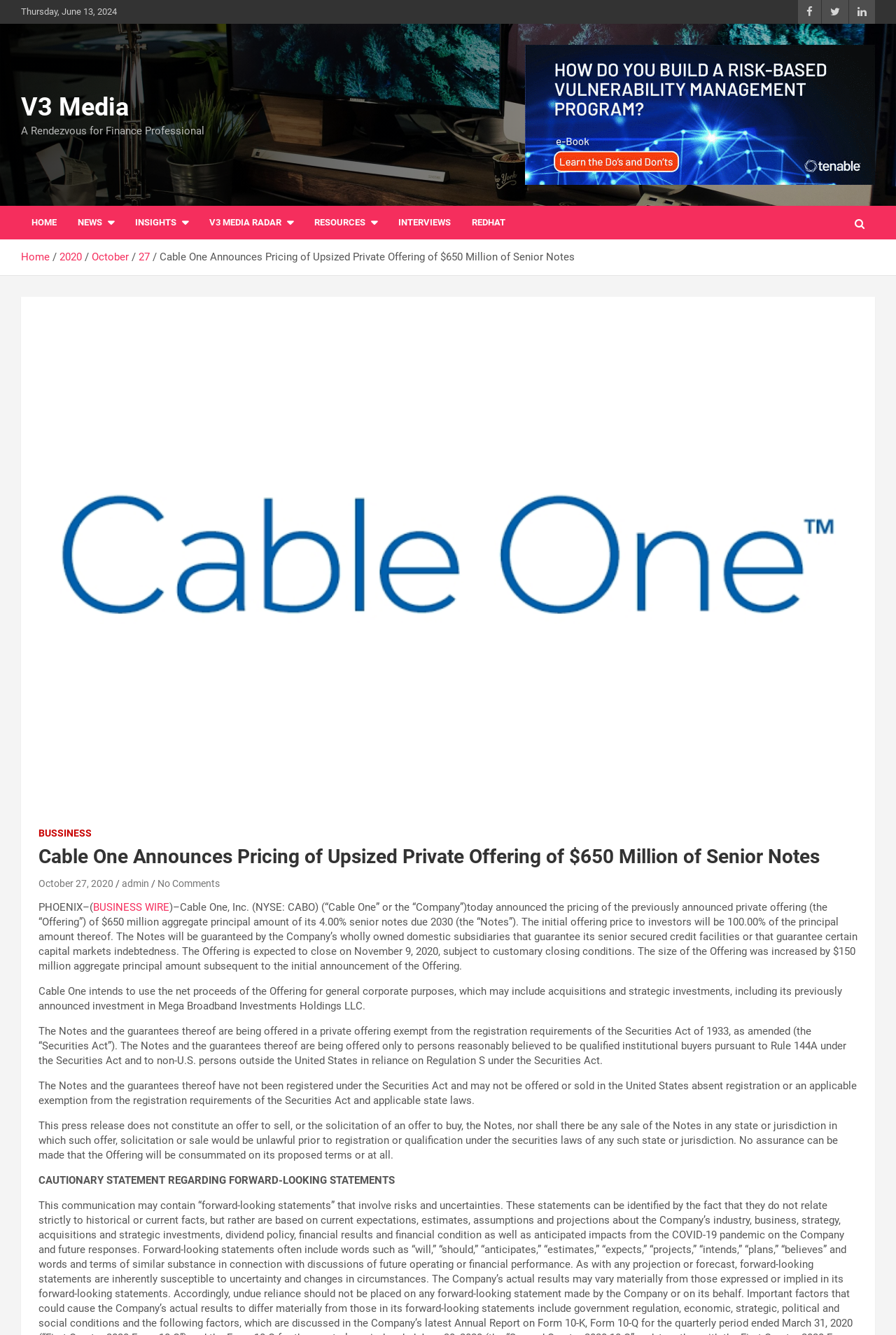Please locate the bounding box coordinates of the region I need to click to follow this instruction: "Click on INTERVIEWS".

[0.433, 0.154, 0.515, 0.18]